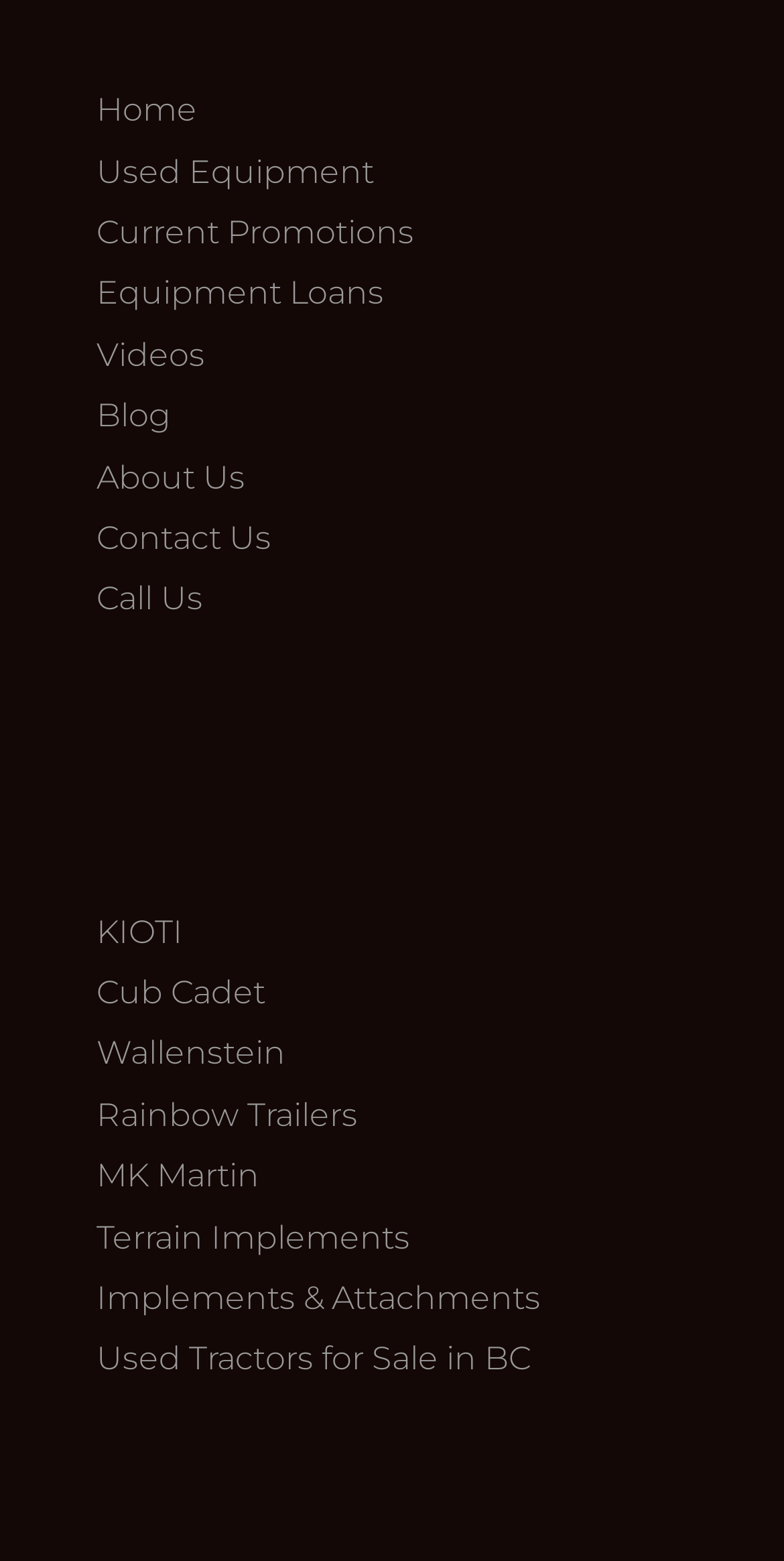How many links are in the top navigation menu?
Please look at the screenshot and answer in one word or a short phrase.

15